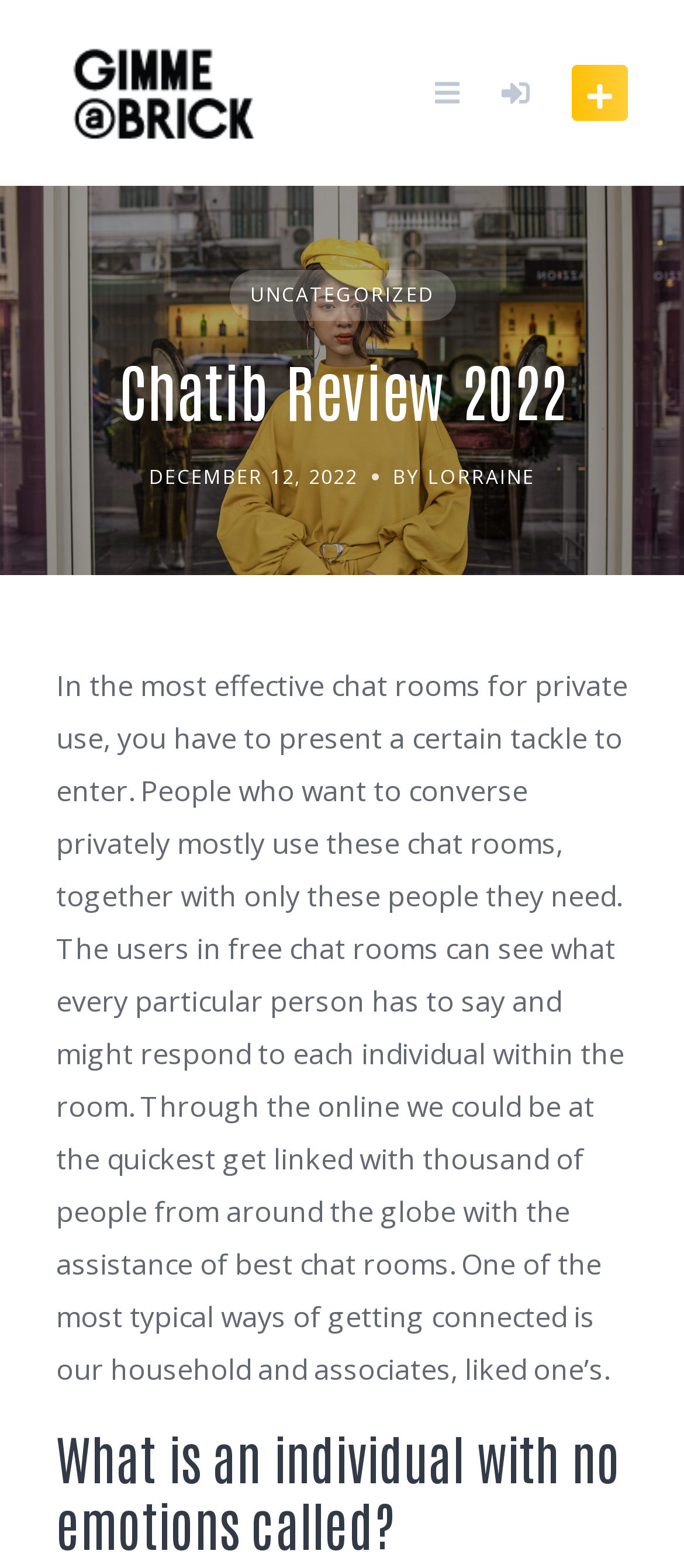Illustrate the webpage's structure and main components comprehensively.

The webpage is a review of Chatib, a chat room platform, published on December 12, 2022, by Lorraine. At the top left, there is a logo of "Gimme A Brick" which is also a link, accompanied by an image with the same name. To the right of the logo, there are three icons: a link with a symbol, a link with another symbol, and a button with a symbol.

Below the logo, there is a heading that reads "Chatib Review 2022". Underneath the heading, there is a link to a category labeled "UNCATEGORIZED". Next to the link, there is a time stamp with the date of publication.

The main content of the webpage is a block of text that discusses the benefits of private chat rooms, how they work, and how people can connect with others from around the world through the internet. The text is divided into paragraphs and spans most of the width of the page.

At the bottom of the page, there is a heading that asks a question, "What is an individual with no emotions called?"